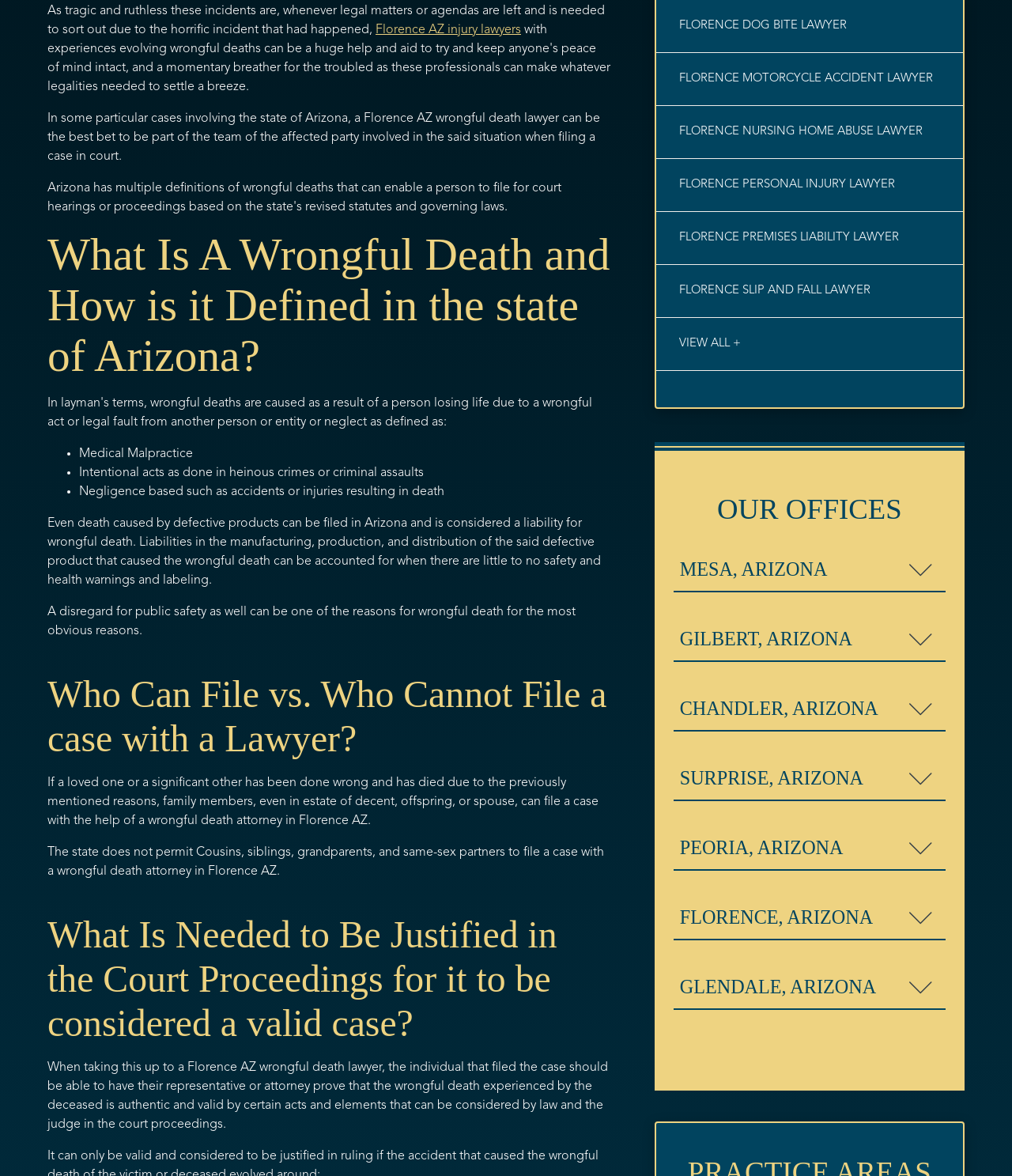Locate the bounding box coordinates of the clickable region to complete the following instruction: "Click on Florence AZ injury lawyers."

[0.371, 0.02, 0.515, 0.031]